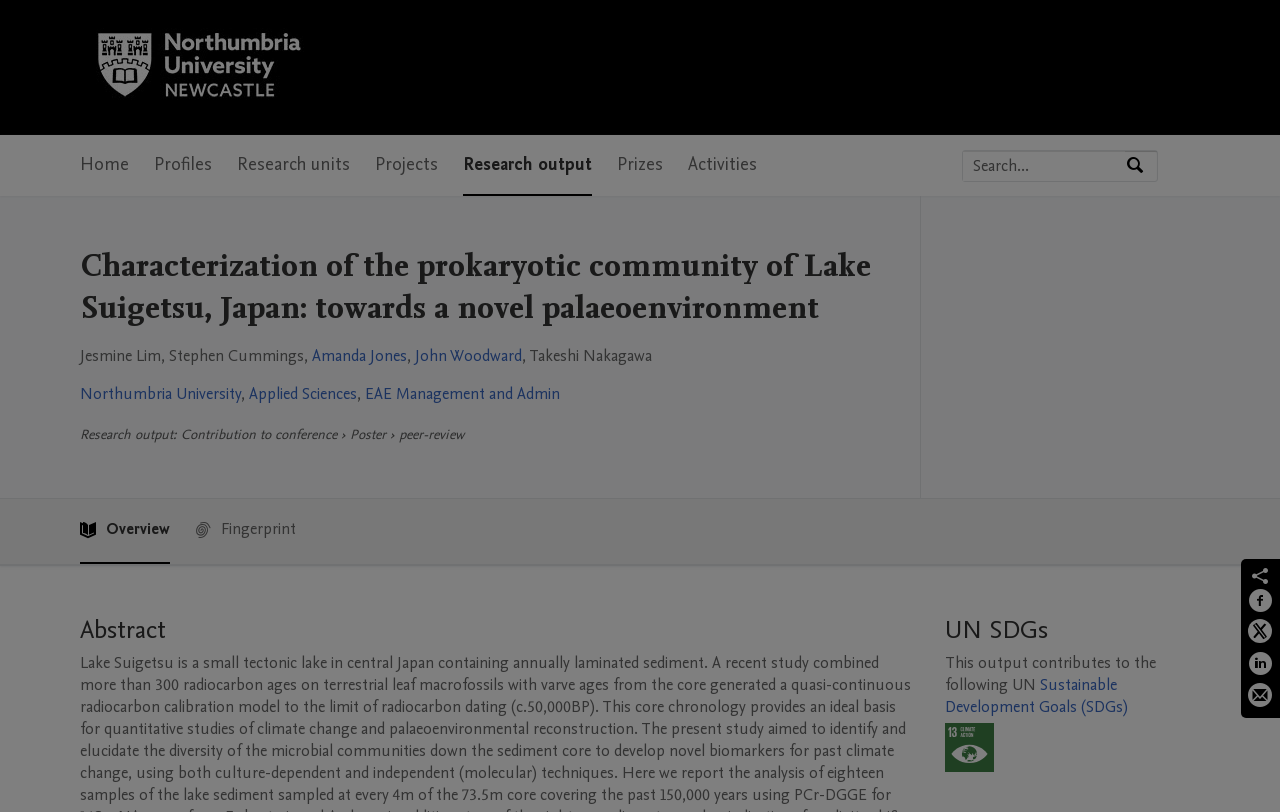Please locate the clickable area by providing the bounding box coordinates to follow this instruction: "View research output".

[0.062, 0.523, 0.135, 0.547]